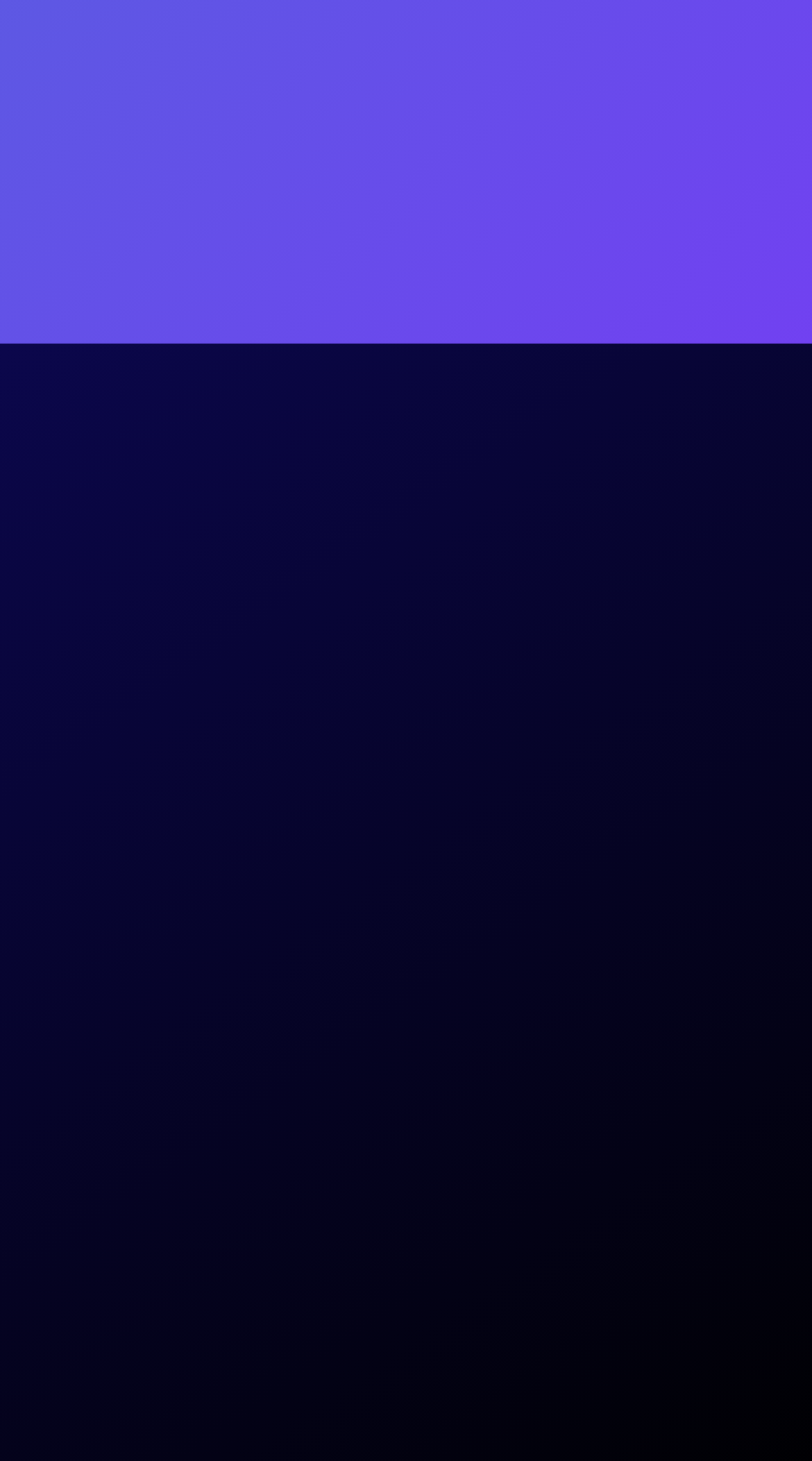Determine the bounding box coordinates (top-left x, top-left y, bottom-right x, bottom-right y) of the UI element described in the following text: title="Telegram"

[0.295, 0.956, 0.346, 0.985]